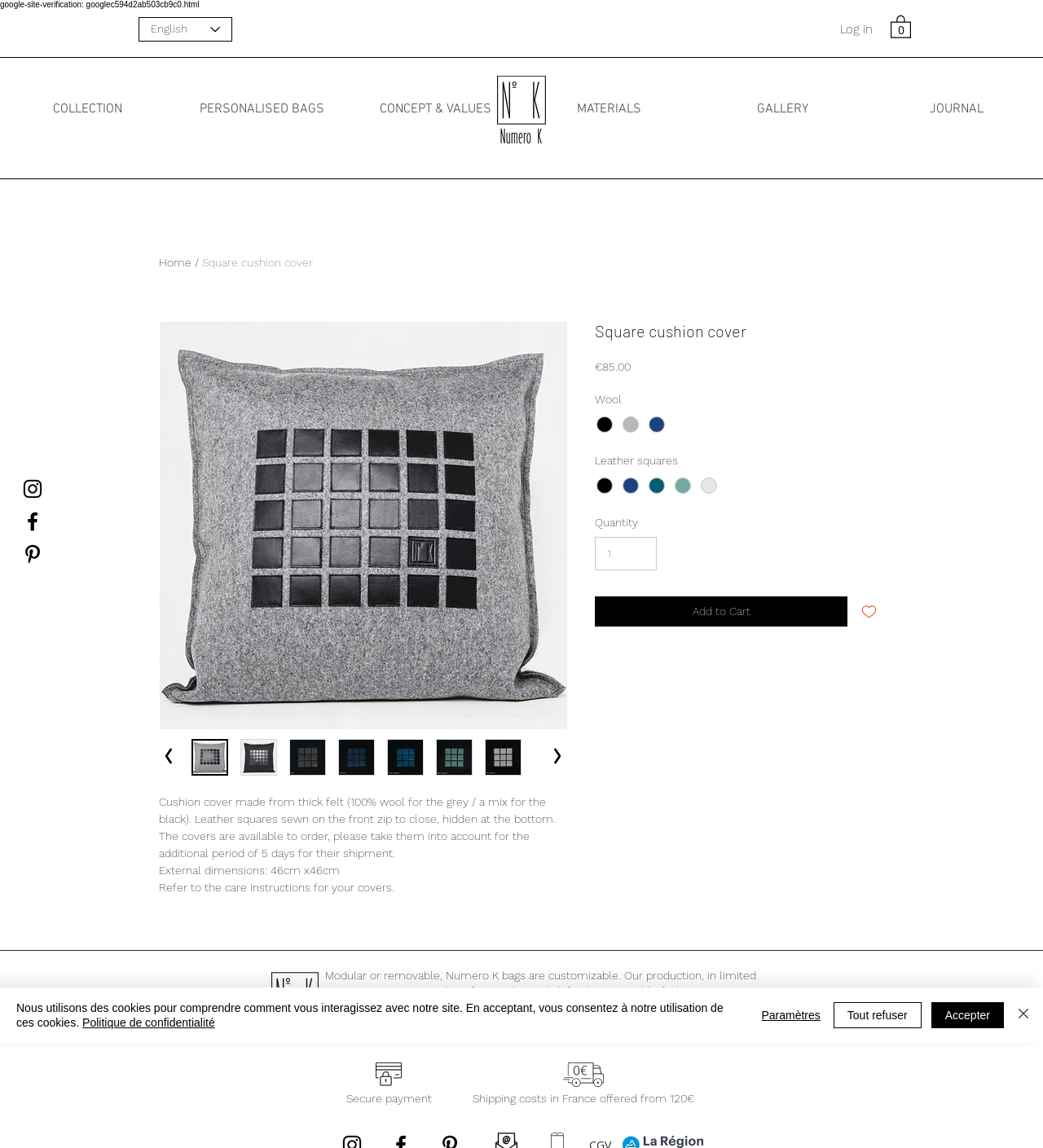Create a detailed narrative describing the layout and content of the webpage.

This webpage is about a product, specifically a square cushion cover, from a brand called Numero k. At the top of the page, there is a navigation menu with links to different sections of the website, including COLLECTION, PERSONALISED BAGS, CONCEPT & VALUES, MATERIALS, GALLERY, and JOURNAL. Below the navigation menu, there is a logo of Numero k, which is an image of a square with a "k" inside.

On the left side of the page, there is a social media bar with links to Instagram, Facebook, and Pinterest. Below the social media bar, there is a main content area that displays information about the square cushion cover. The product image is displayed prominently, with several buttons below it showing different color options.

To the right of the product image, there is a description of the product, which states that it is made from thick felt and has leather squares sewn on the front zip to close, hidden at the bottom. The description also mentions that the covers are available to order and provides information about the external dimensions and care instructions.

Below the product description, there is a section with pricing information, which shows the price of the product as €85.00. There are also options to select the material and color of the product, with radio buttons for different options.

Further down the page, there is a call-to-action button to add the product to the cart, as well as a button to add it to a wishlist. At the very bottom of the page, there is a section with a logo of Numero k and a brief description of the brand's philosophy, which emphasizes sustainable fashion and French craftsmanship.